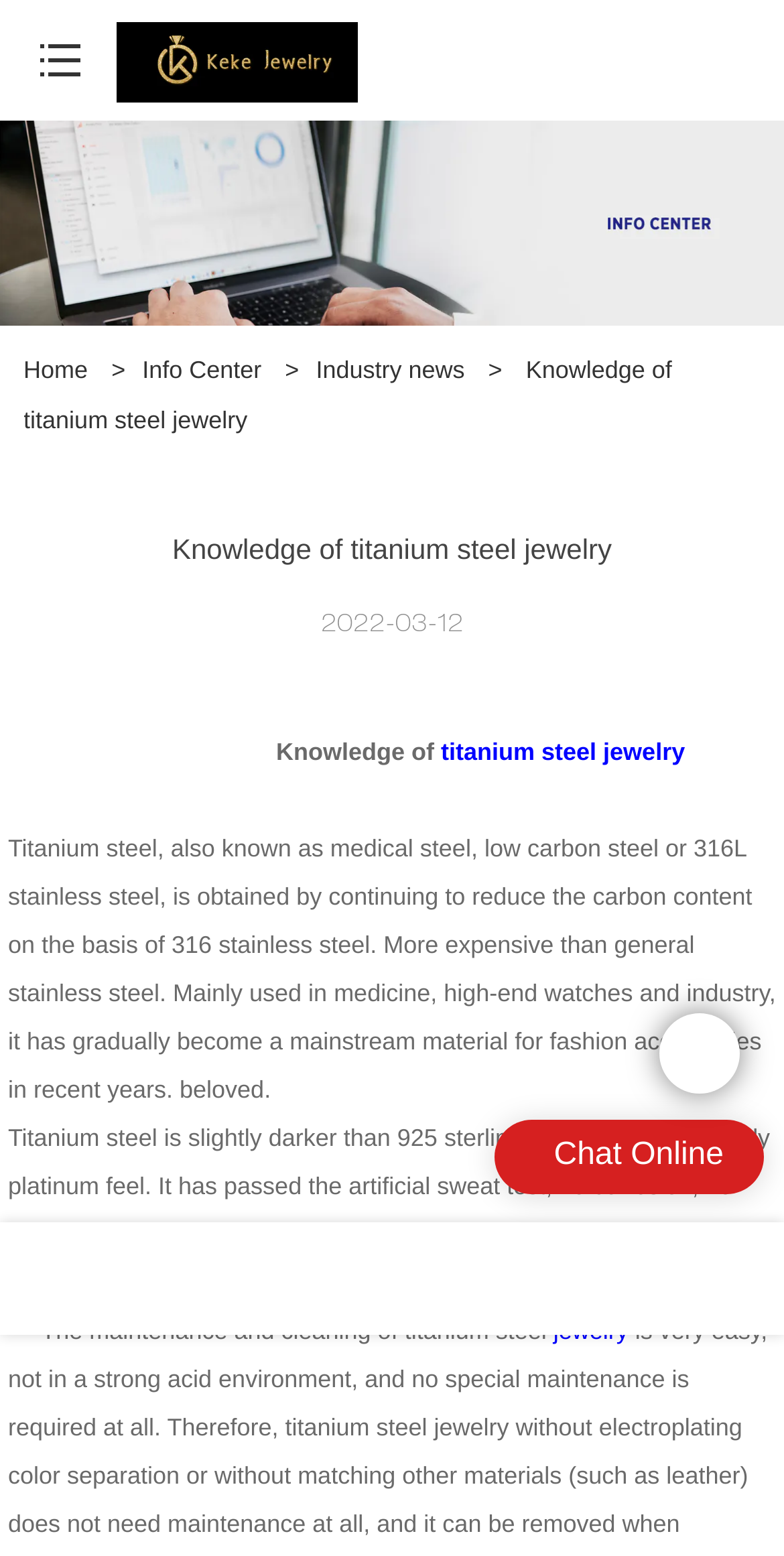Please identify the primary heading of the webpage and give its text content.

Knowledge of titanium steel jewelry